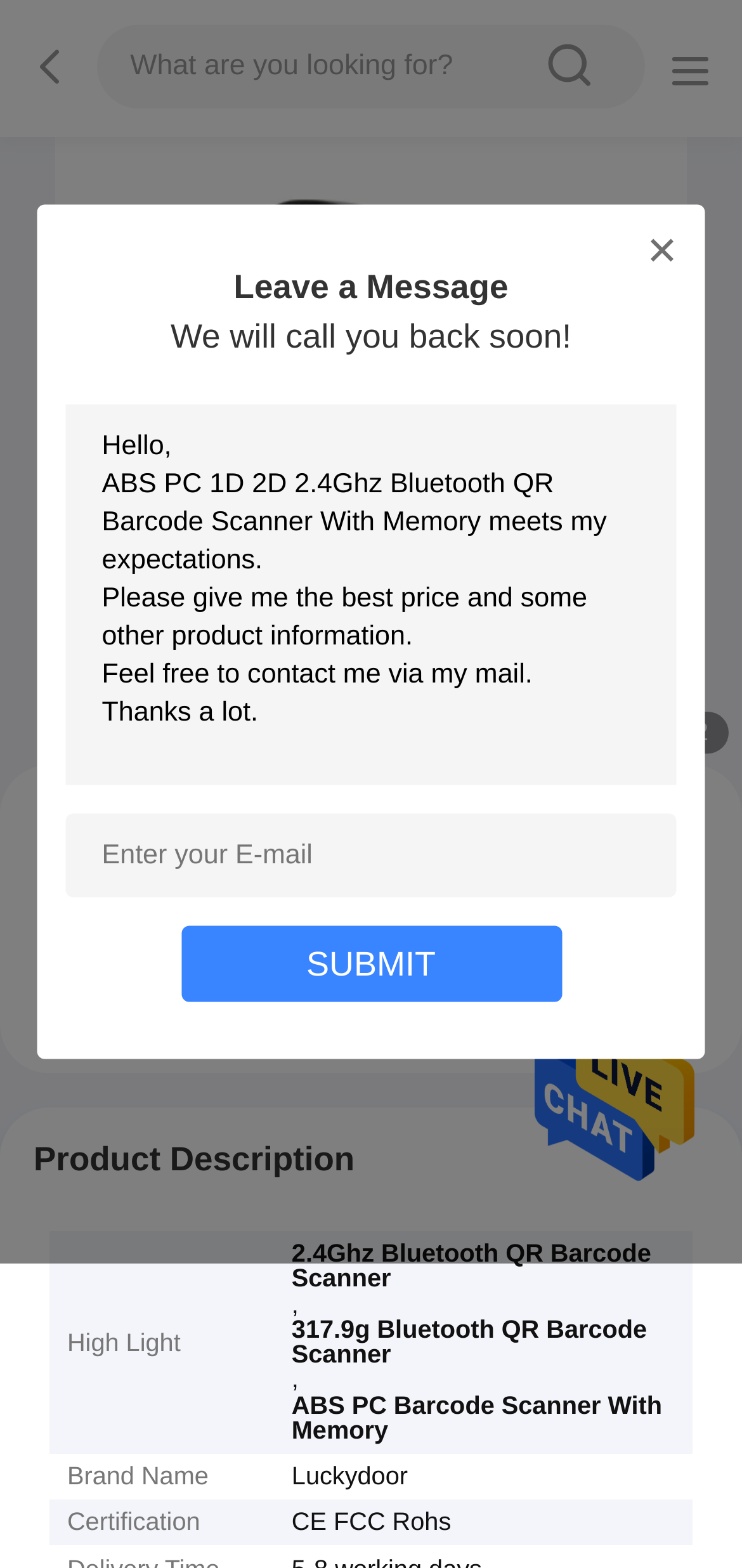Determine the webpage's heading and output its text content.

ABS PC 1D 2D 2.4Ghz Bluetooth QR Barcode Scanner With Memory